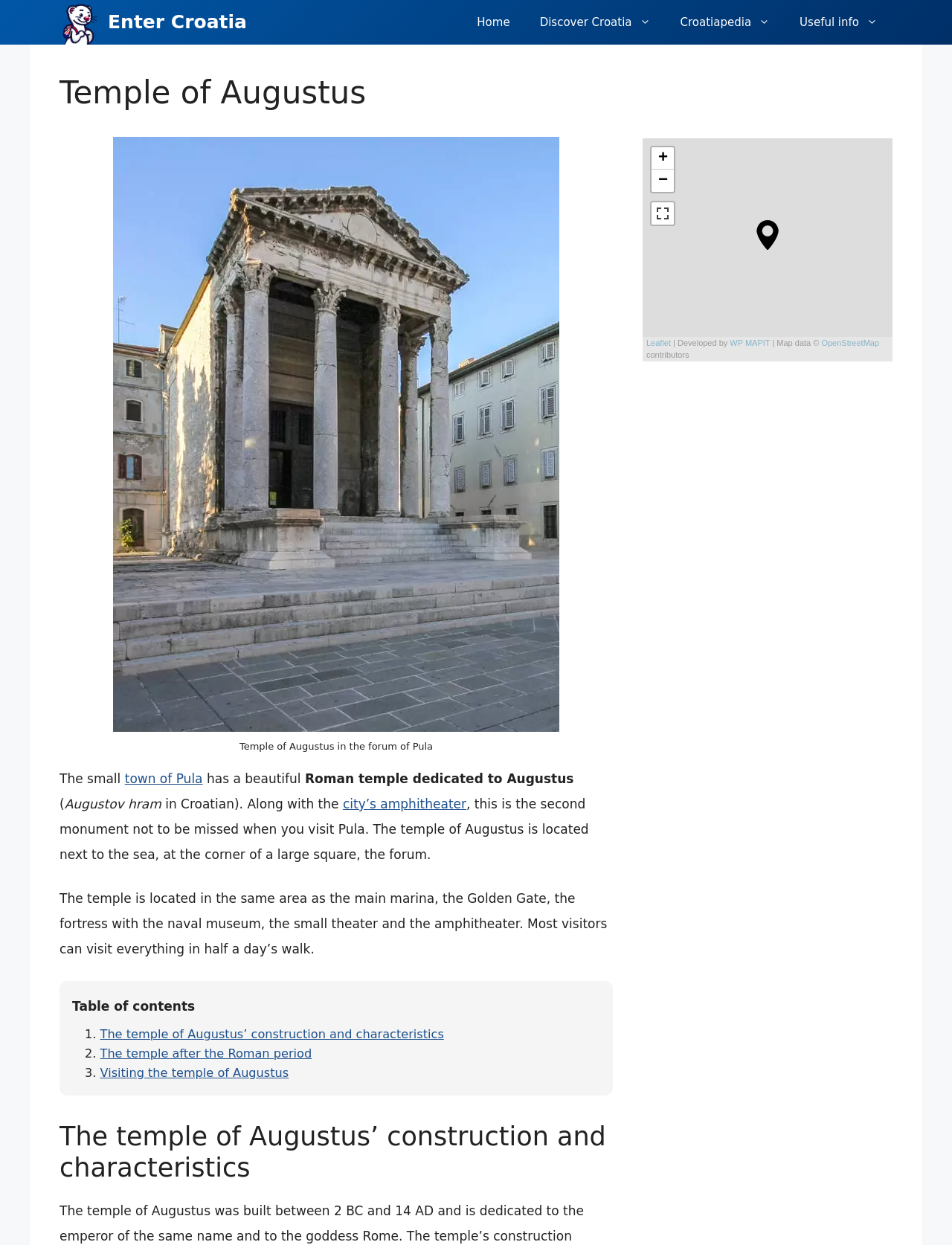Determine the bounding box coordinates of the region that needs to be clicked to achieve the task: "Search for something".

None